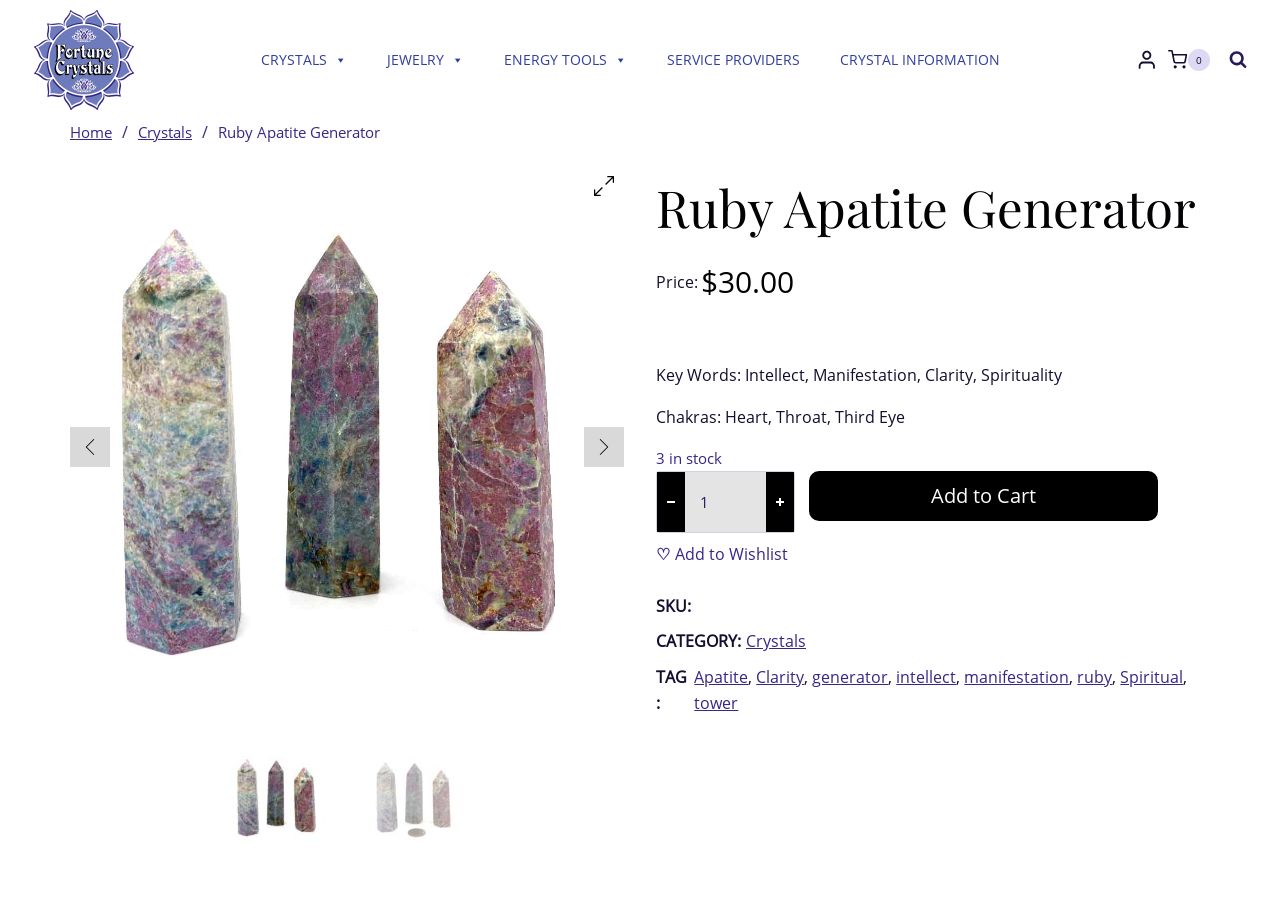Kindly determine the bounding box coordinates for the area that needs to be clicked to execute this instruction: "Click the 'Fortune Crystals' link".

[0.027, 0.011, 0.105, 0.12]